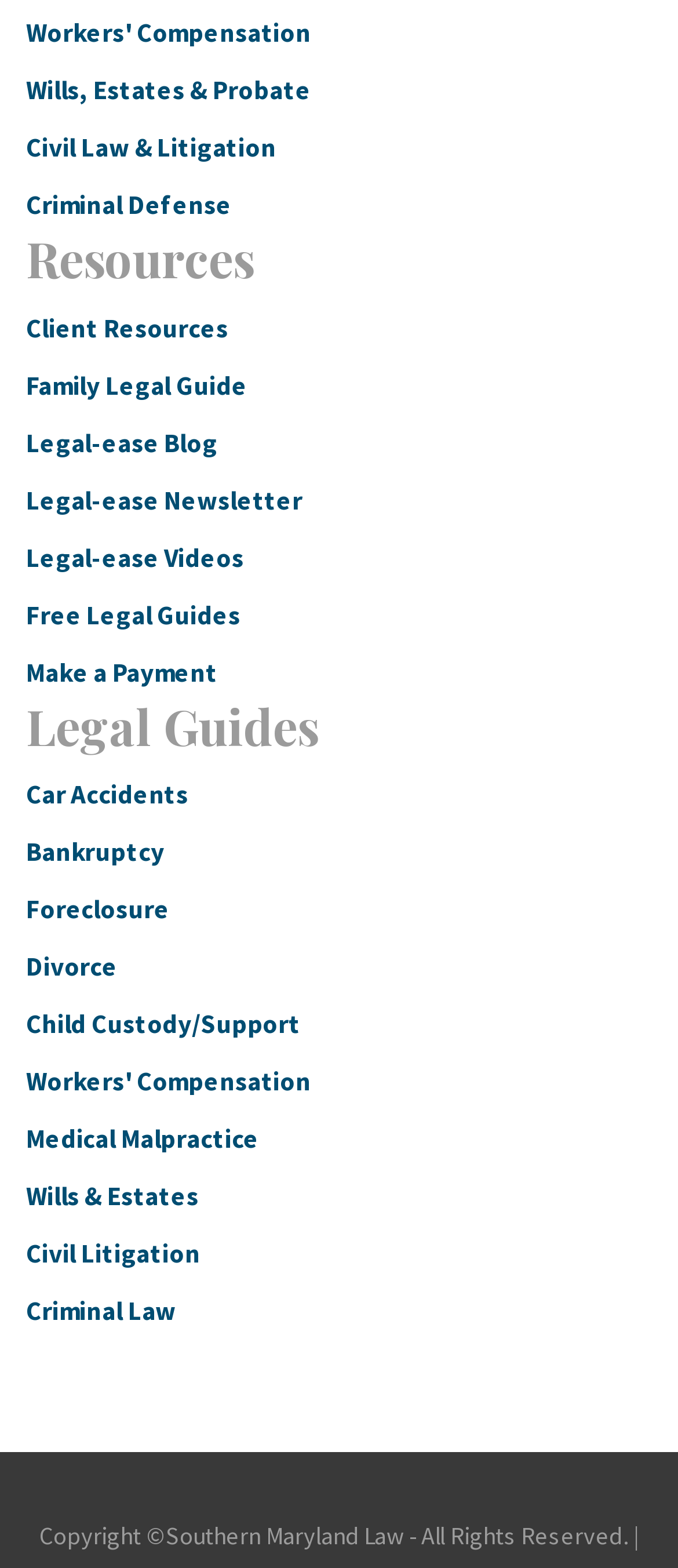Use a single word or phrase to answer the following:
What is the purpose of the 'Client Resources' link?

Provide resources to clients